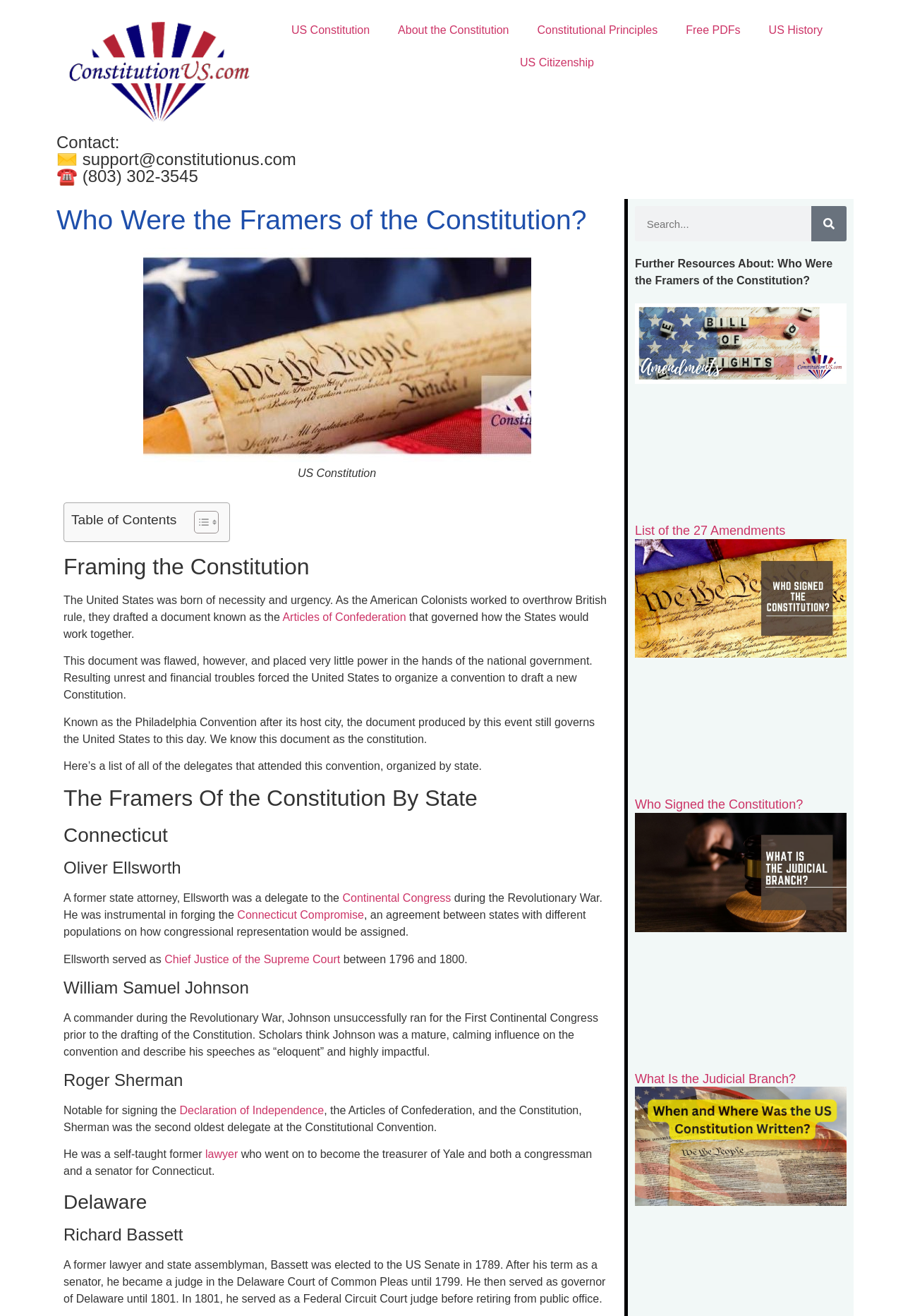Can you identify the bounding box coordinates of the clickable region needed to carry out this instruction: 'Get care and support'? The coordinates should be four float numbers within the range of 0 to 1, stated as [left, top, right, bottom].

None